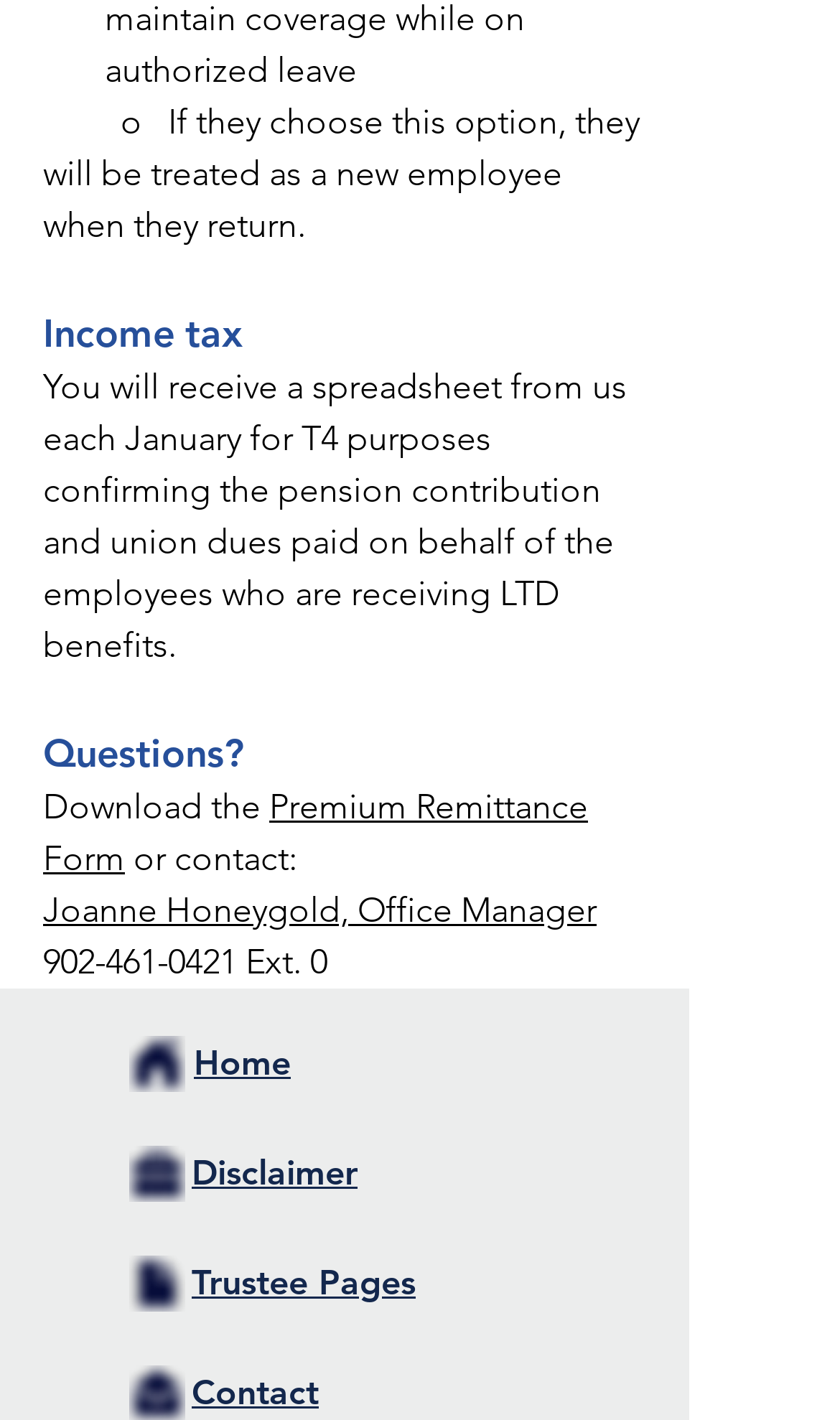How many navigation links are at the bottom of the page?
Using the picture, provide a one-word or short phrase answer.

4